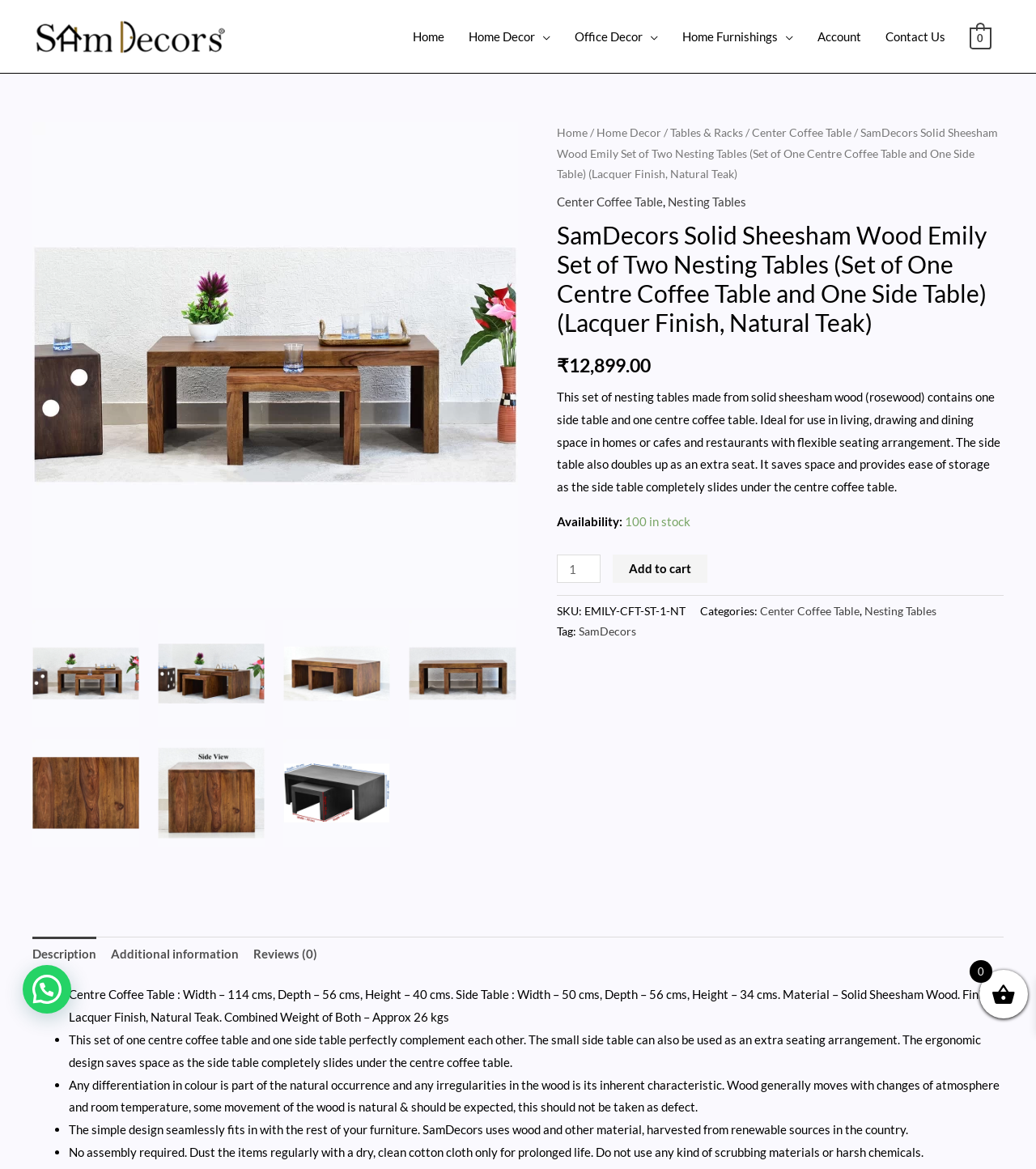What is the finish of the wood?
Based on the visual information, provide a detailed and comprehensive answer.

I found the answer by looking at the product description, which mentions that the finish of the wood is lacquer finish, natural teak. This information is also repeated in the 'Additional information' tab, where it specifies the finish as lacquer finish, natural teak.